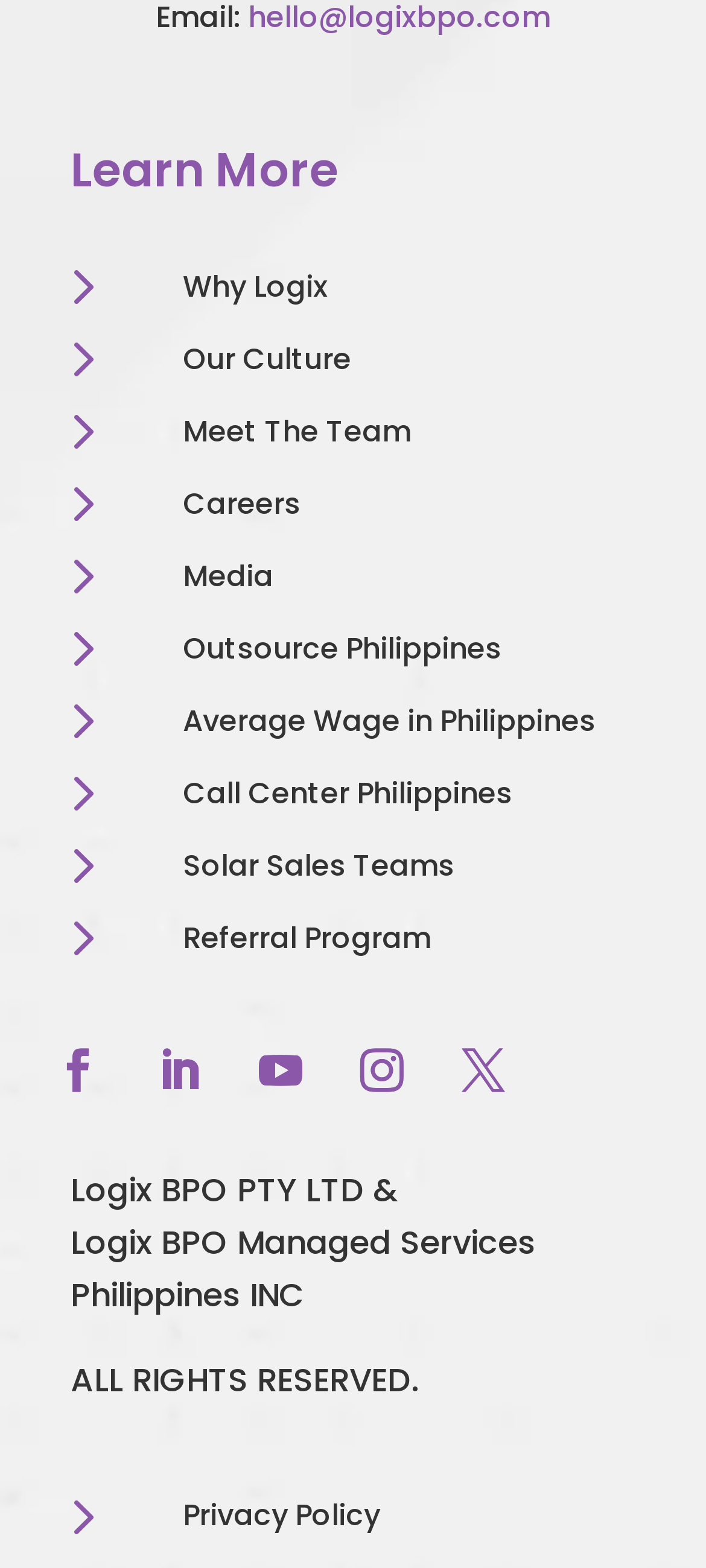Find the bounding box coordinates for the area that should be clicked to accomplish the instruction: "Learn more about the company".

[0.1, 0.087, 0.479, 0.129]